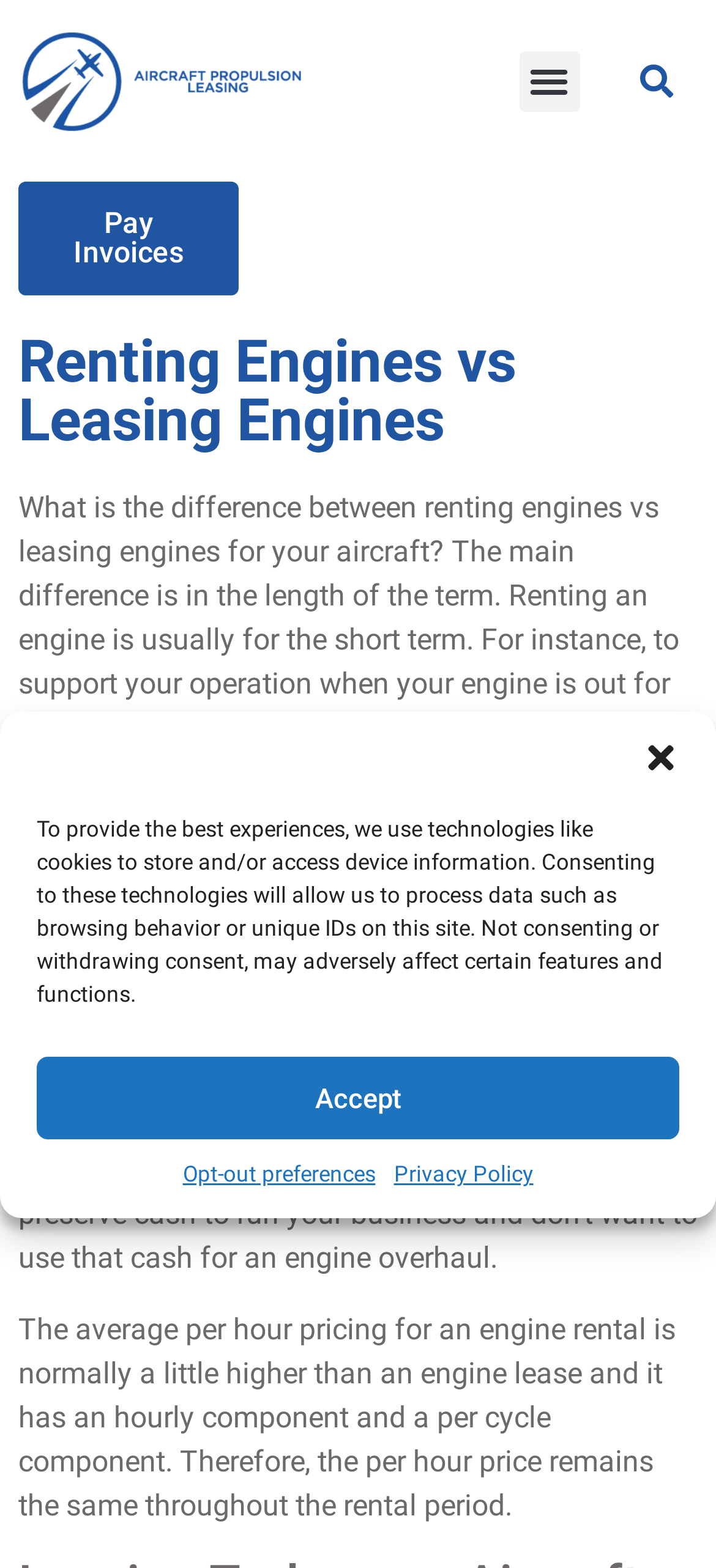Identify the bounding box coordinates of the element to click to follow this instruction: 'Learn about aircraft propulsion leasing'. Ensure the coordinates are four float values between 0 and 1, provided as [left, top, right, bottom].

[0.026, 0.012, 0.424, 0.092]